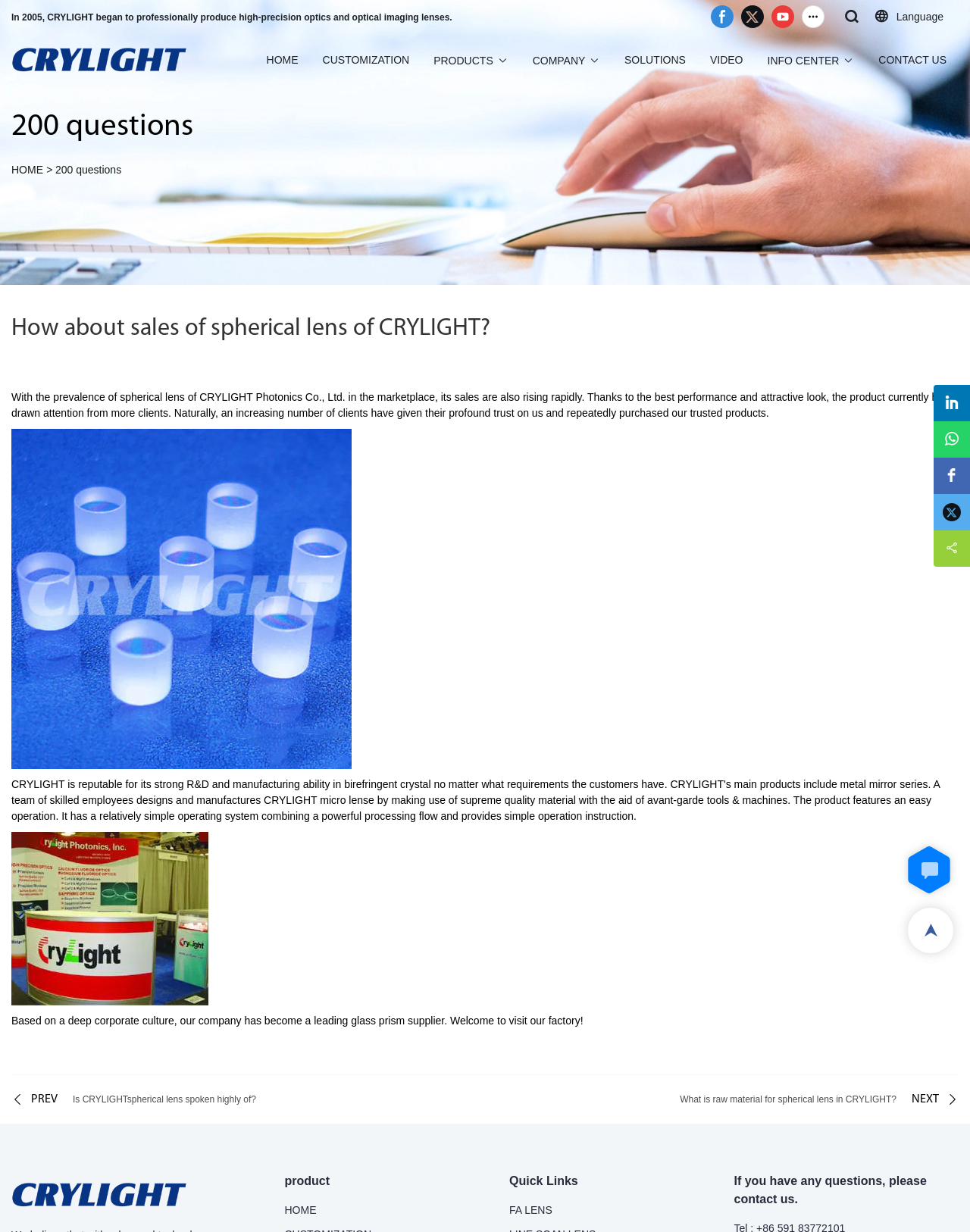Identify the bounding box coordinates of the part that should be clicked to carry out this instruction: "View the VIDEO page".

[0.732, 0.041, 0.766, 0.056]